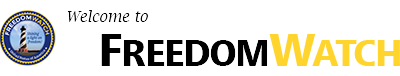Provide a comprehensive description of the image.

The image features the logo and welcome message for "Freedom Watch," an organization likely focused on political and legal advocacy. The logo includes a stylized depiction of a lighthouse, symbolizing guidance and oversight, surrounded by a circular border. The text prominently displays "Welcome to FREEDOM WATCH," with "FREEDOM" in bold black and "WATCH" in a vibrant yellow, emphasizing the organization's name and mission. This visual representation conveys a strong message of vigilance and commitment to protecting freedoms and rights.